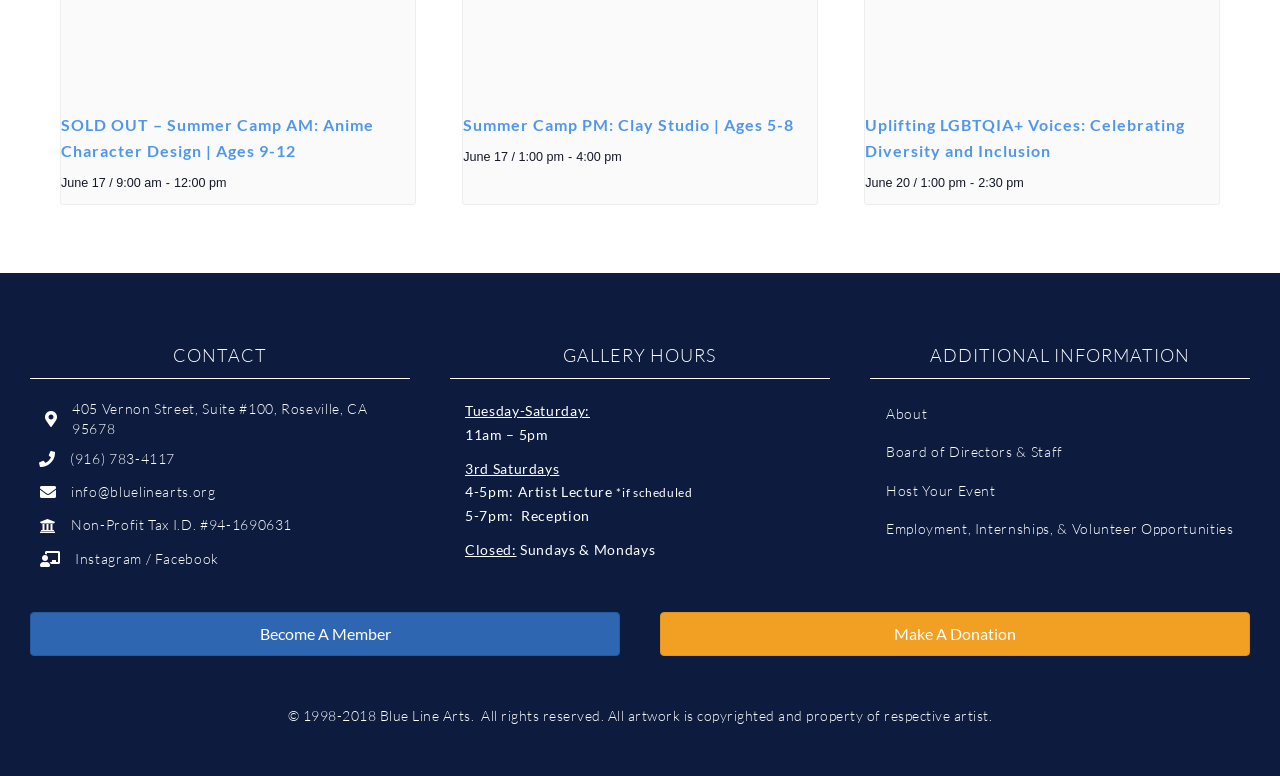Identify the bounding box coordinates of the clickable region necessary to fulfill the following instruction: "View portfolio". The bounding box coordinates should be four float numbers between 0 and 1, i.e., [left, top, right, bottom].

None